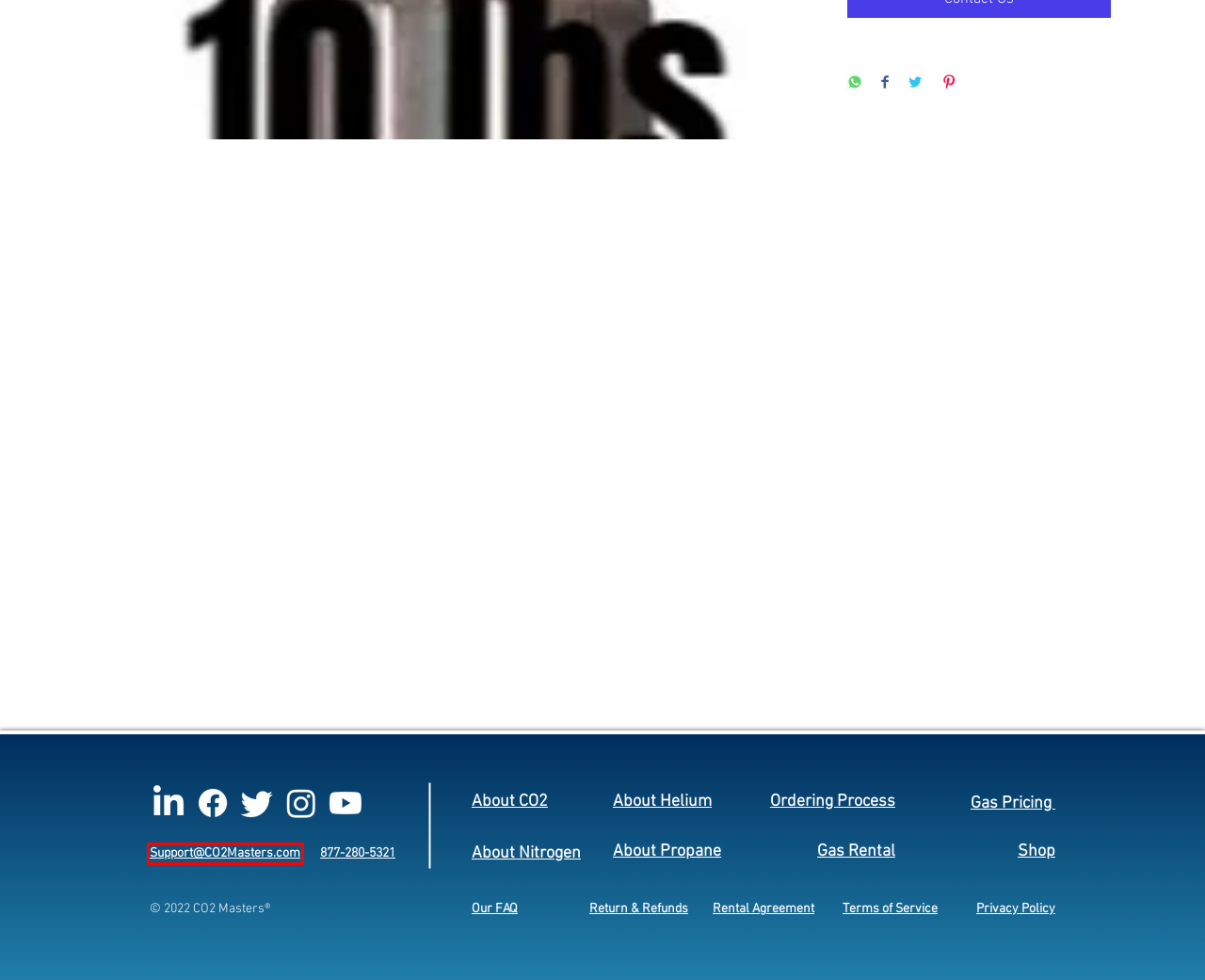You have received a screenshot of a webpage with a red bounding box indicating a UI element. Please determine the most fitting webpage description that matches the new webpage after clicking on the indicated element. The choices are:
A. Rental Agreement | CO2 Masters
B. CO2 Masters | FAQ
C. CO2 Masters | Ordering Process
D. CO2 Masters | What is Nitrogen?
E. CO2 Masters | Gas Pricing And Billing
F. CO2 Masters | Privacy Policy
G. More About Propane
H. CO2 Masters | Return & Refund Policy

B